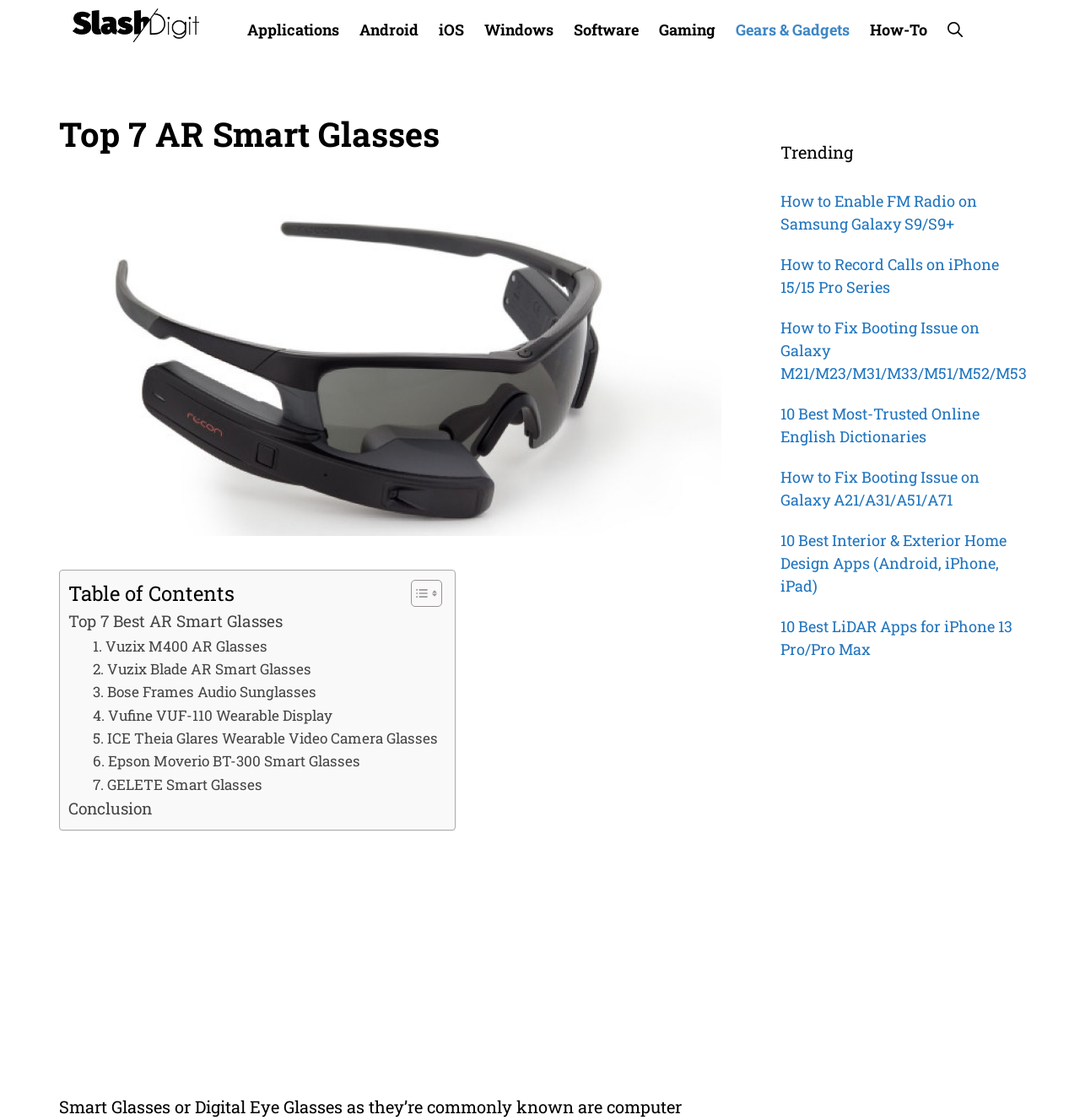Please identify the bounding box coordinates of the area that needs to be clicked to fulfill the following instruction: "Toggle the table of contents."

[0.368, 0.517, 0.405, 0.543]